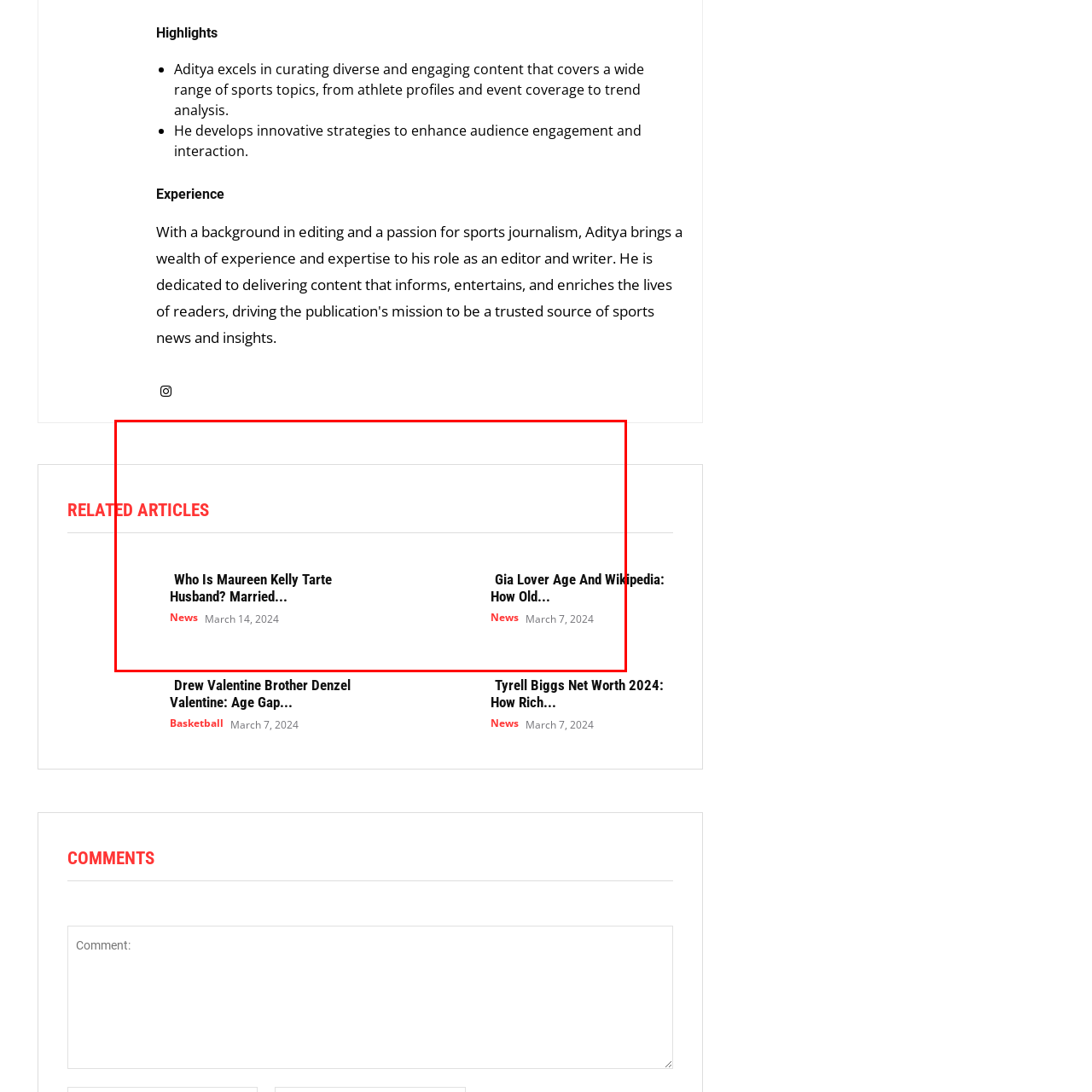What is the achievement celebrated in the image?
Focus on the image section enclosed by the red bounding box and answer the question thoroughly.

The caption states that the image depicts Ben Lagow and his teammates who have all been selected to pursue college athletics, implying that this achievement is being celebrated in the image.